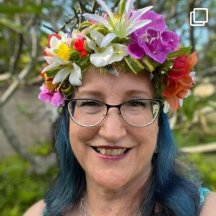What is the woman wearing on her head?
Please provide a single word or phrase as your answer based on the screenshot.

A flower crown